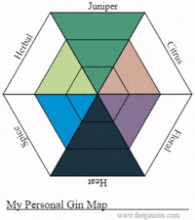What is the purpose of the gin map for enthusiasts?
Refer to the image and answer the question using a single word or phrase.

To categorize and compare flavors